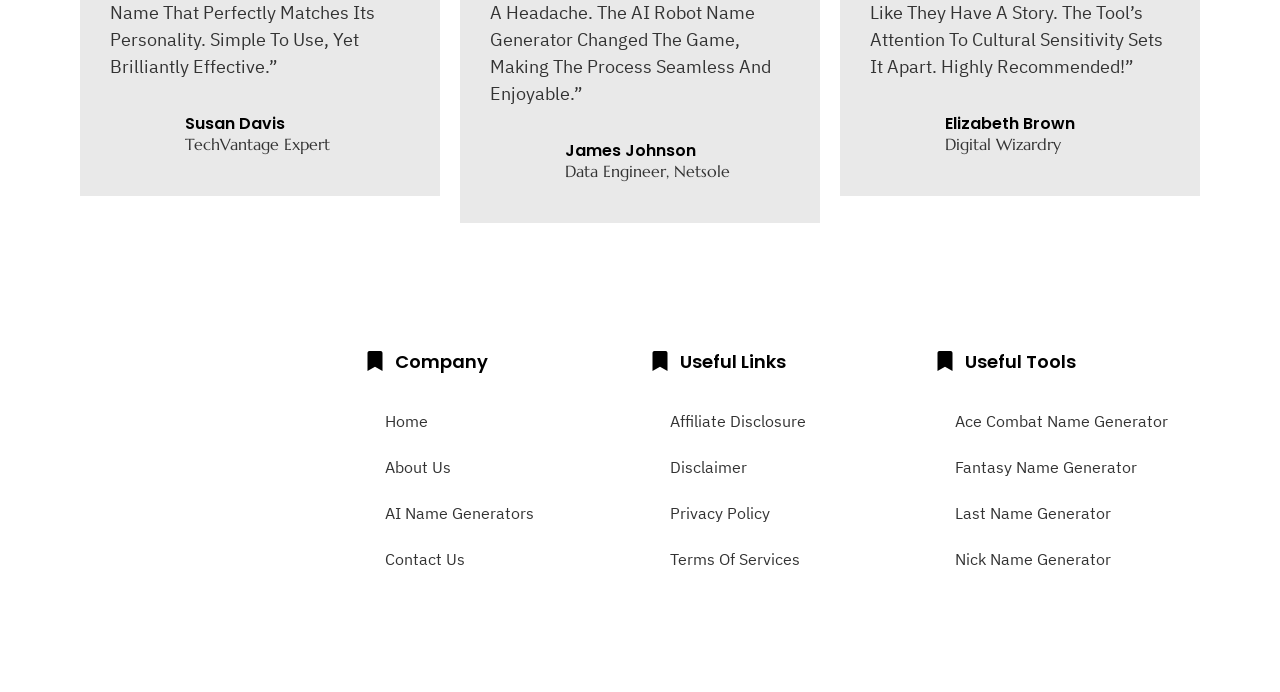Identify the bounding box for the UI element described as: "Home". Ensure the coordinates are four float numbers between 0 and 1, formatted as [left, top, right, bottom].

[0.285, 0.575, 0.492, 0.642]